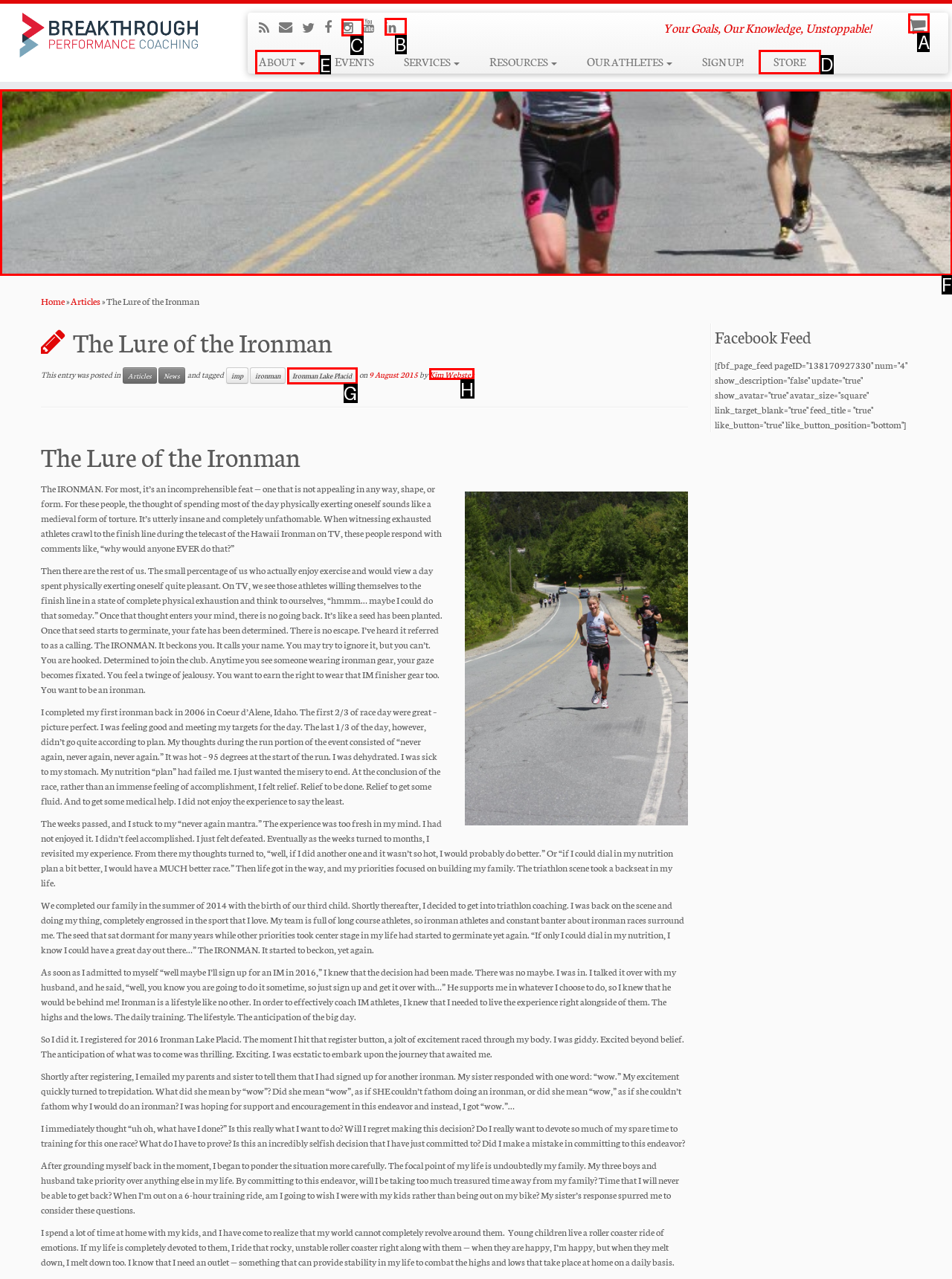Point out the correct UI element to click to carry out this instruction: Click the 'ABOUT' link
Answer with the letter of the chosen option from the provided choices directly.

E